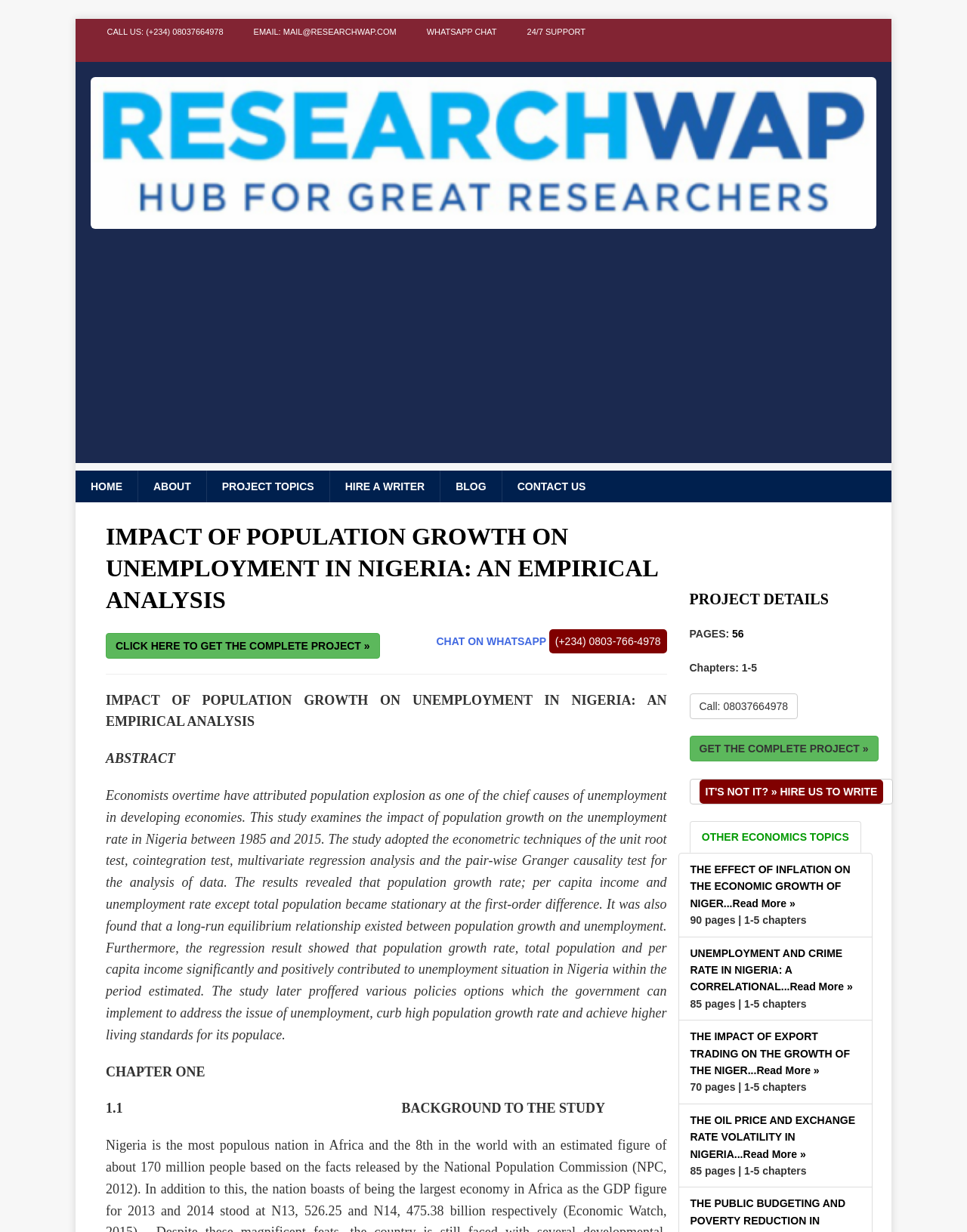Determine the bounding box coordinates of the section to be clicked to follow the instruction: "Click the 'OTHER ECONOMICS TOPICS' link". The coordinates should be given as four float numbers between 0 and 1, formatted as [left, top, right, bottom].

[0.713, 0.667, 0.891, 0.692]